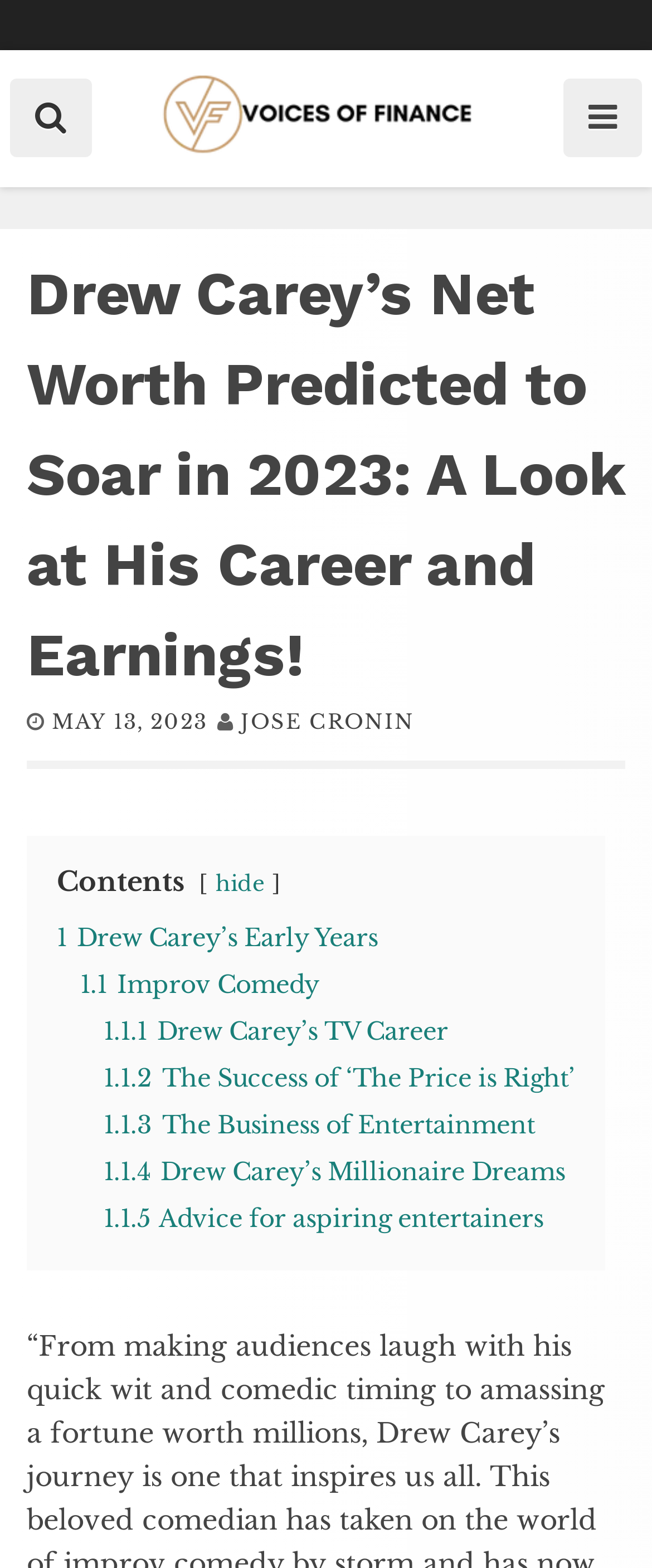Offer a meticulous caption that includes all visible features of the webpage.

The webpage is about Drew Carey's net worth and career. At the top left, there is a button with a font awesome icon. Next to it, on the top center, is a link to "Voices Of Finance" accompanied by an image with the same name. On the top right, there is another button with a different font awesome icon.

Below the top section, there is a large header that spans almost the entire width of the page, displaying the title "Drew Carey’s Net Worth Predicted to Soar in 2023: A Look at His Career and Earnings!". Underneath the title, there is a section with a date "MAY 13, 2023" and an author's name "JOSE CRONIN".

Further down, there is a table of contents section with a heading "Contents" and several links to different sections of the article, including "Drew Carey’s Early Years", "Improv Comedy", "Drew Carey’s TV Career", "The Success of ‘The Price is Right’", and a few more. These links are arranged vertically, with the first link starting from the top left of the section and the subsequent links following below it.